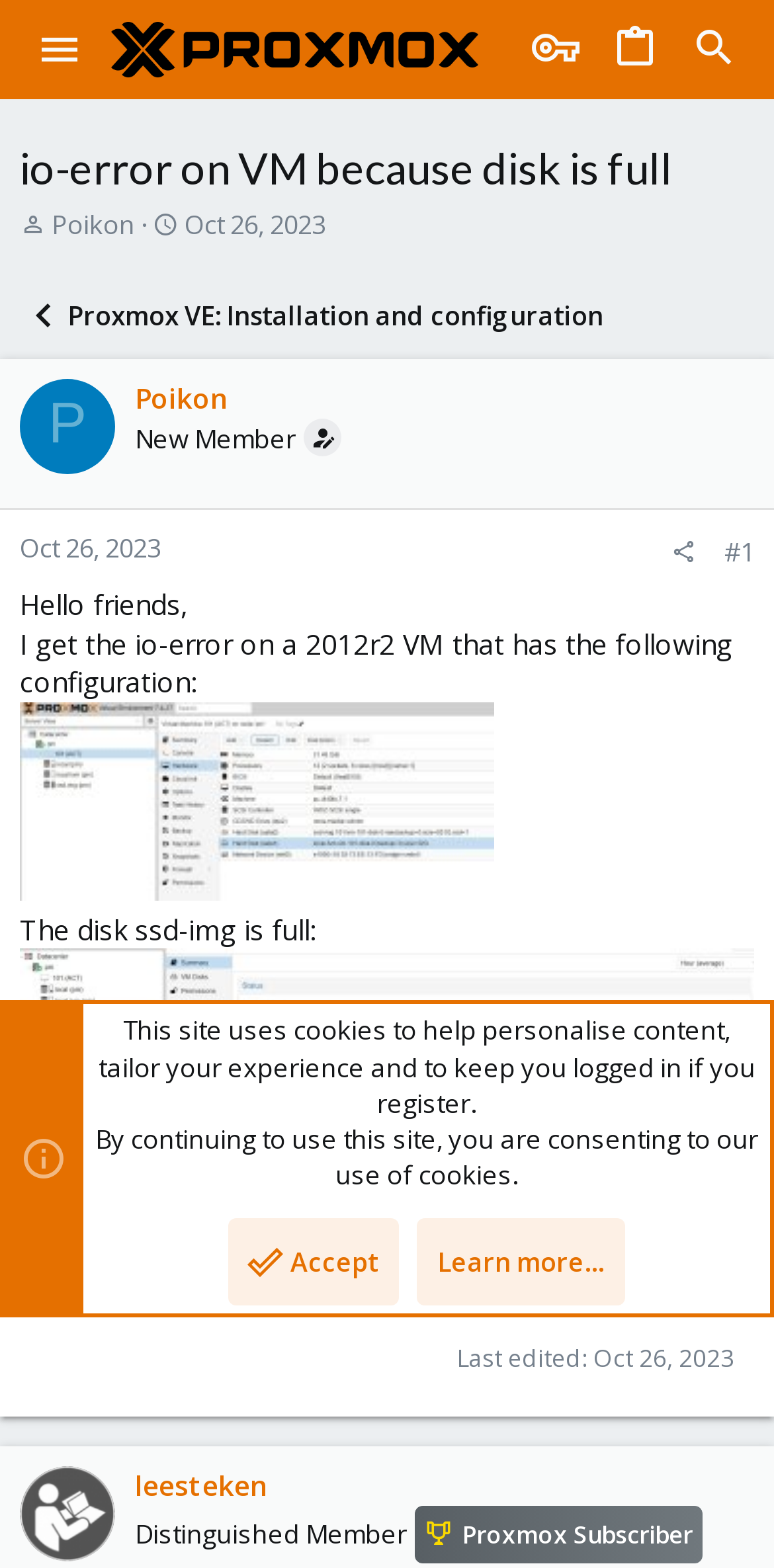Create a detailed narrative of the webpage’s visual and textual elements.

This webpage is a forum thread on the Proxmox Support Forum, specifically discussing an issue with a virtual machine (VM) encountering an io-error due to a full disk. 

At the top of the page, there is a menu button and a link to the Proxmox Support Forum, accompanied by the forum's logo. Below this, there is a search bar and several links to various icons. 

The main content of the page is divided into two sections. The first section displays information about the thread, including the thread starter's name, start date, and a link to the Proxmox VE installation and configuration guide. 

The second section is the main thread discussion, which begins with a post from the user "Poikon" describing the issue they are experiencing with their VM. The post includes two screenshots, one showing the full disk and the other showing the VM's raw disk size. The user asks for help in resolving the issue. 

Below the initial post, there are several other posts from different users, including "leesteken", who is a distinguished member of the forum. Each post includes the user's name, a timestamp, and their message. 

At the bottom of the page, there is a notice about the site's use of cookies and a link to learn more about it.